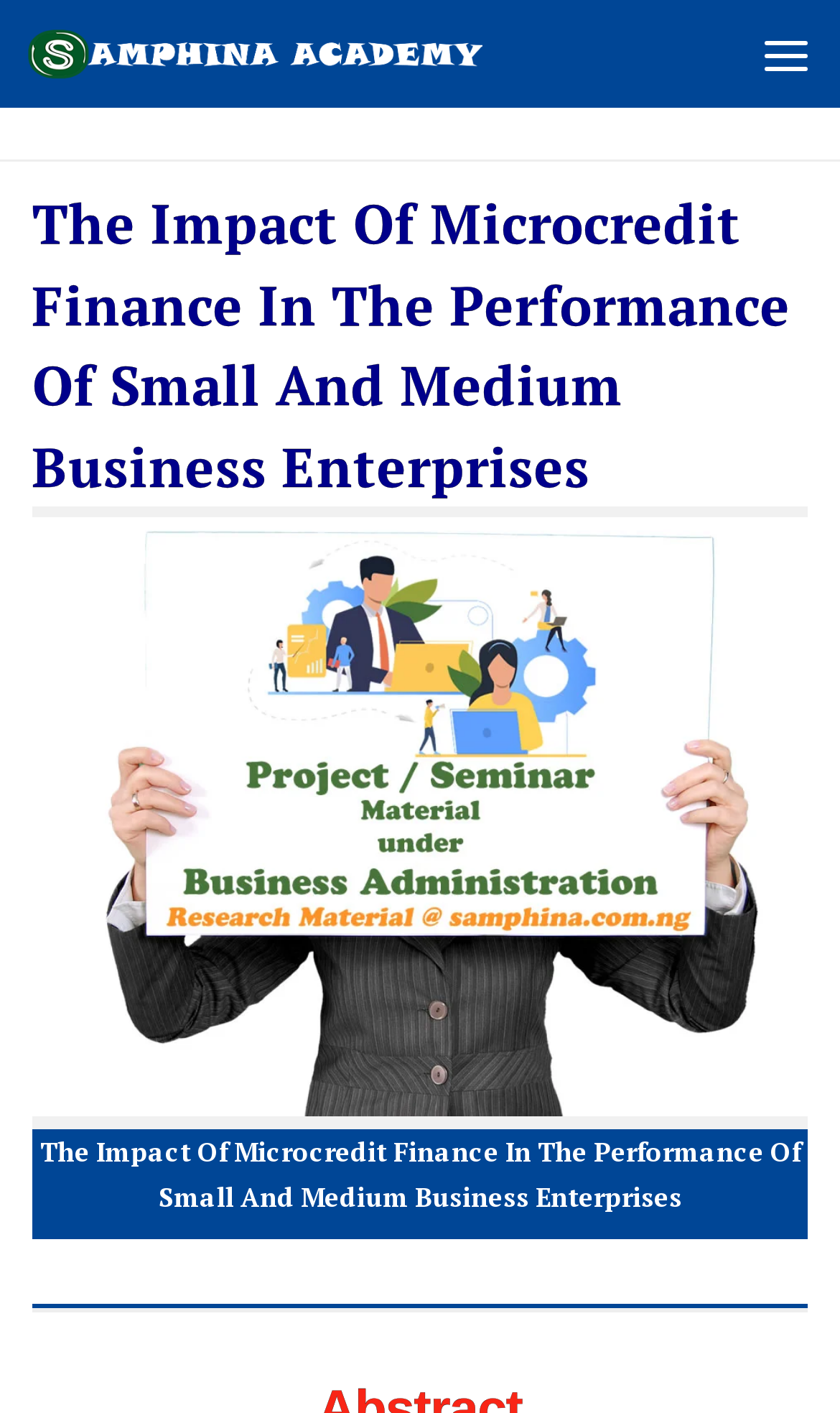Provide your answer to the question using just one word or phrase: What is the text of the skip link?

Skip to content